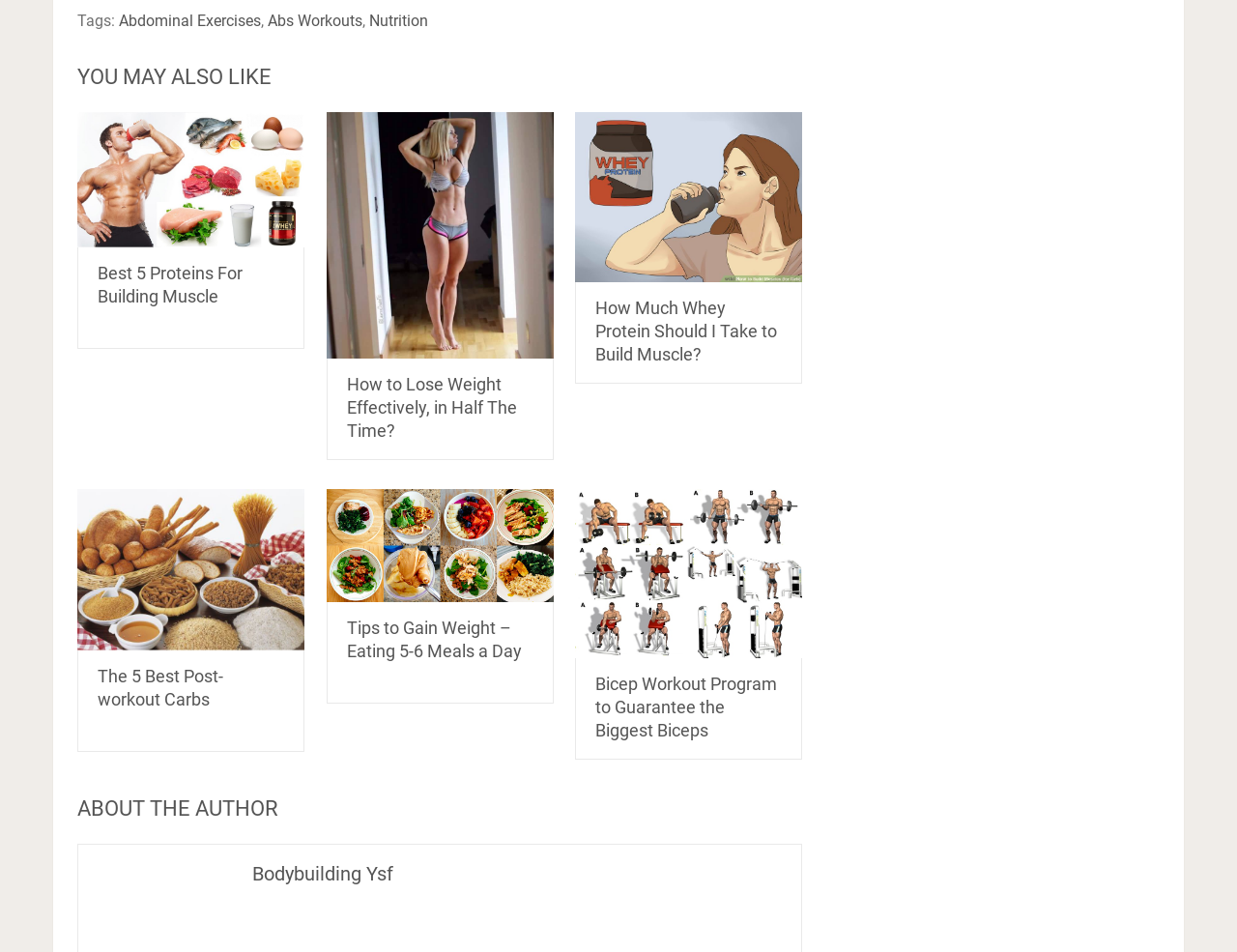Can you provide the bounding box coordinates for the element that should be clicked to implement the instruction: "Click on Abdominal Exercises"?

[0.096, 0.012, 0.211, 0.032]